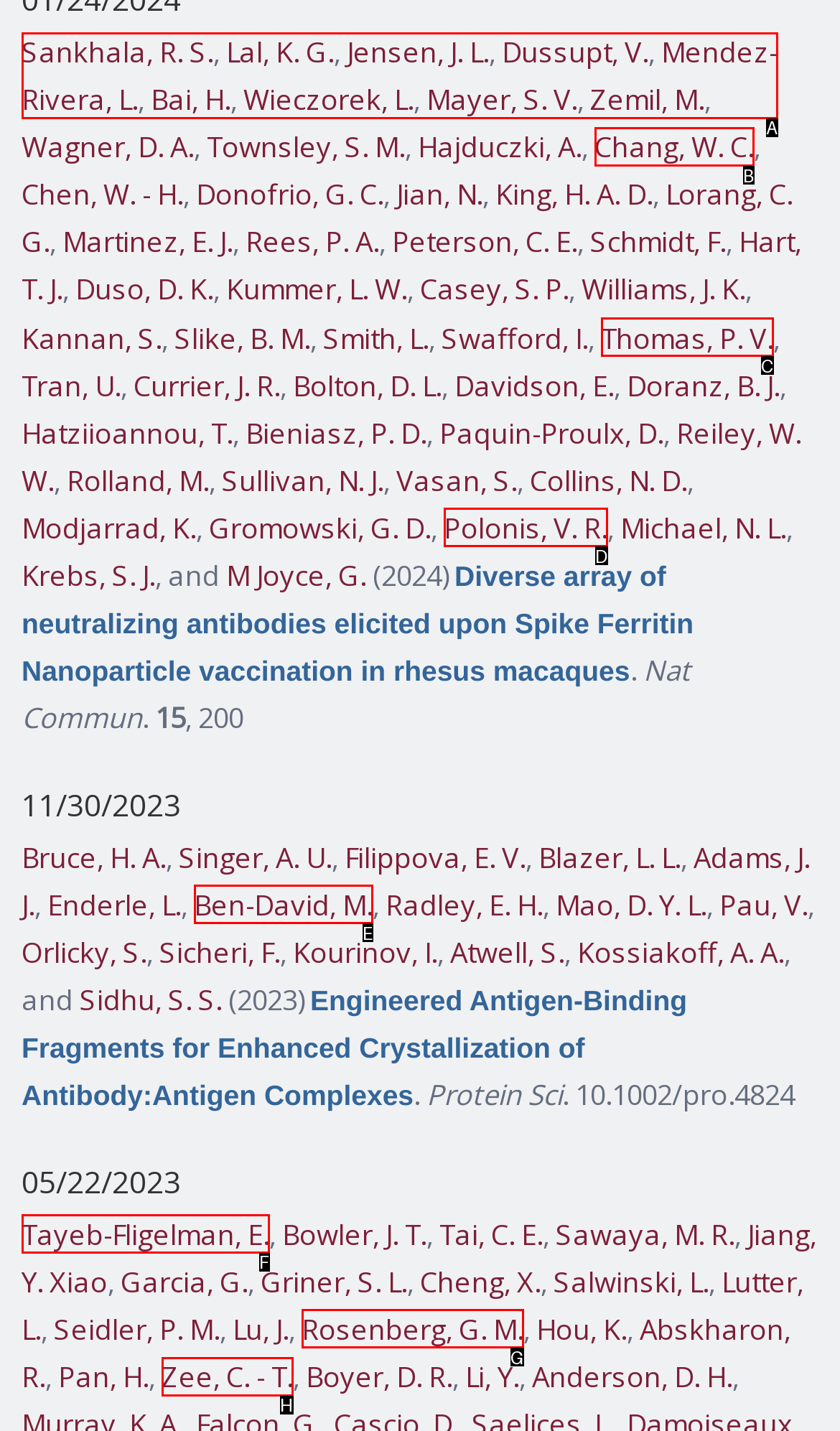Match the element description: Zee, C. - T. to the correct HTML element. Answer with the letter of the selected option.

H